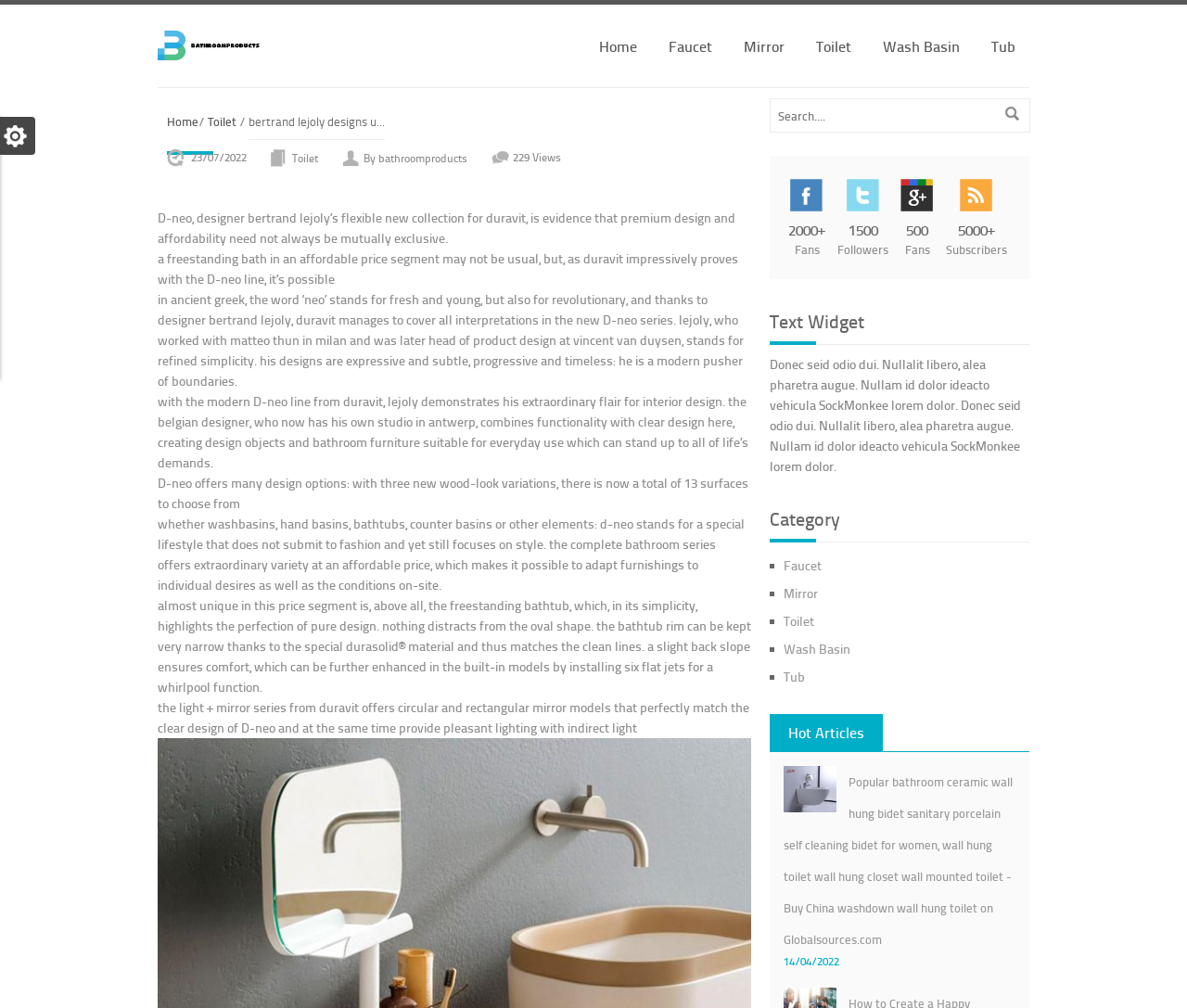Identify the main heading from the webpage and provide its text content.

bertrand lejoly designs u...